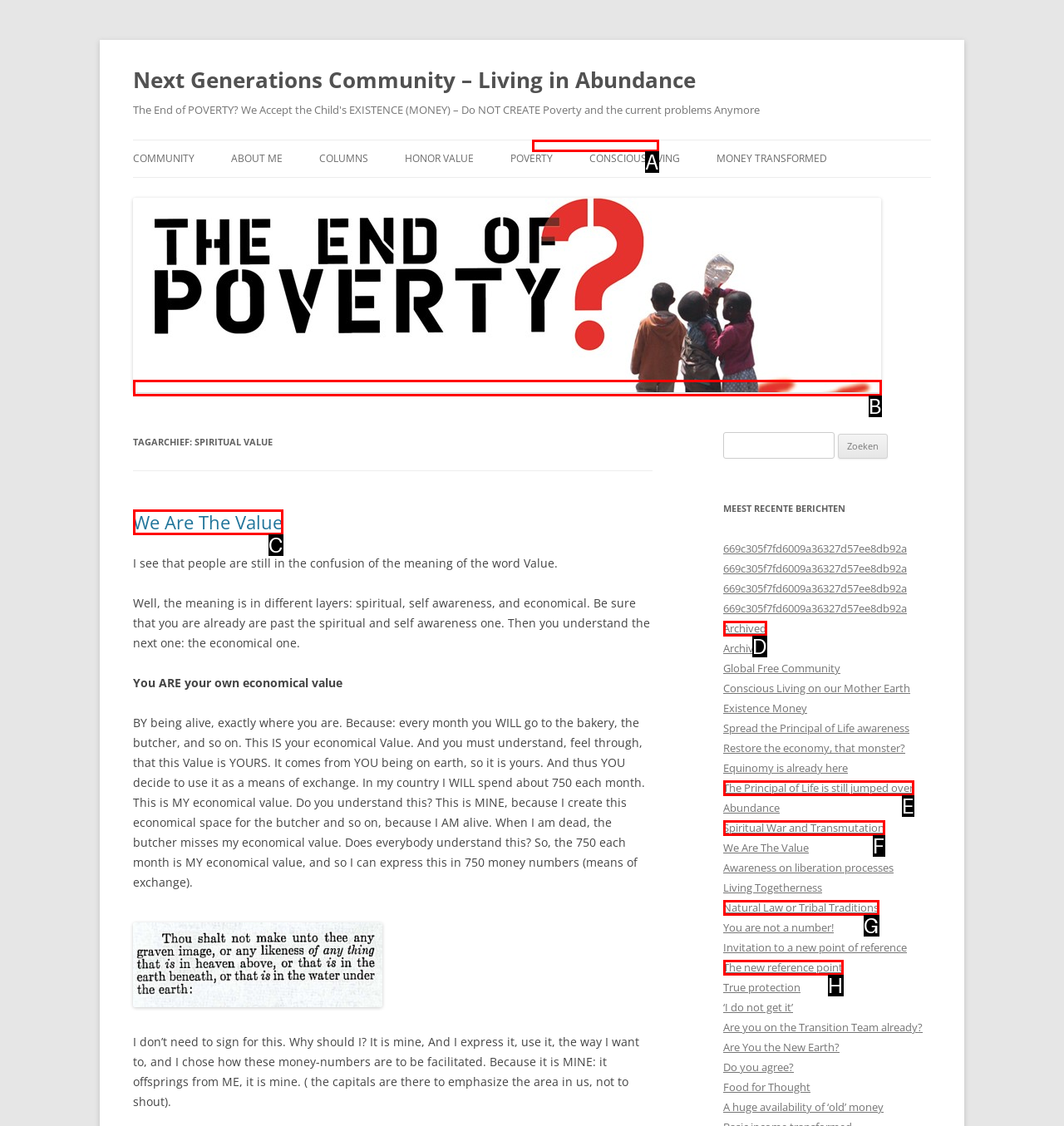Identify the letter corresponding to the UI element that matches this description: Natural Law or Tribal Traditions
Answer using only the letter from the provided options.

G